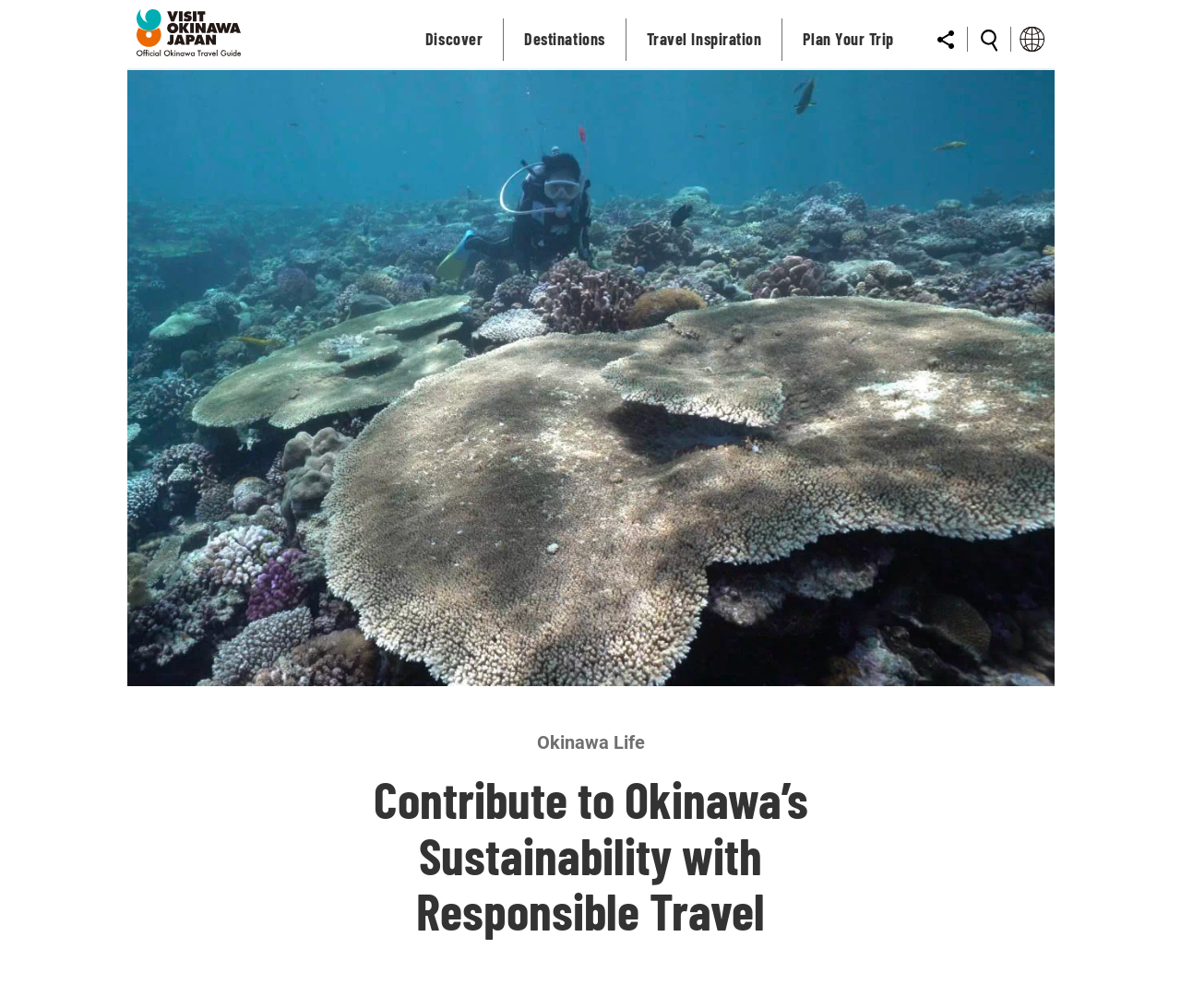Give the bounding box coordinates for the element described as: "Plan Your Trip".

[0.68, 0.028, 0.757, 0.048]